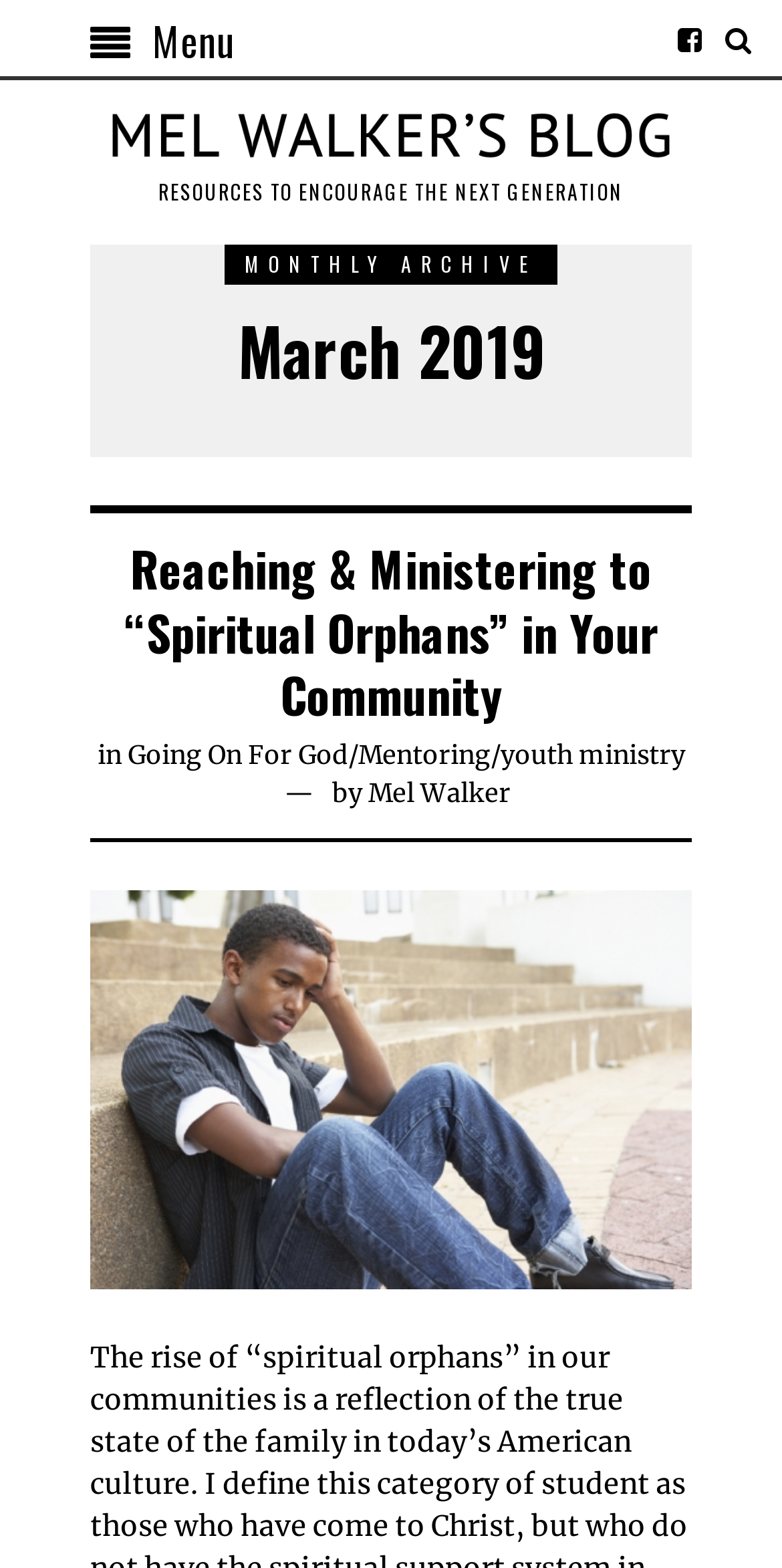Please identify the bounding box coordinates of the element that needs to be clicked to execute the following command: "Click the menu button". Provide the bounding box using four float numbers between 0 and 1, formatted as [left, top, right, bottom].

[0.115, 0.0, 0.3, 0.051]